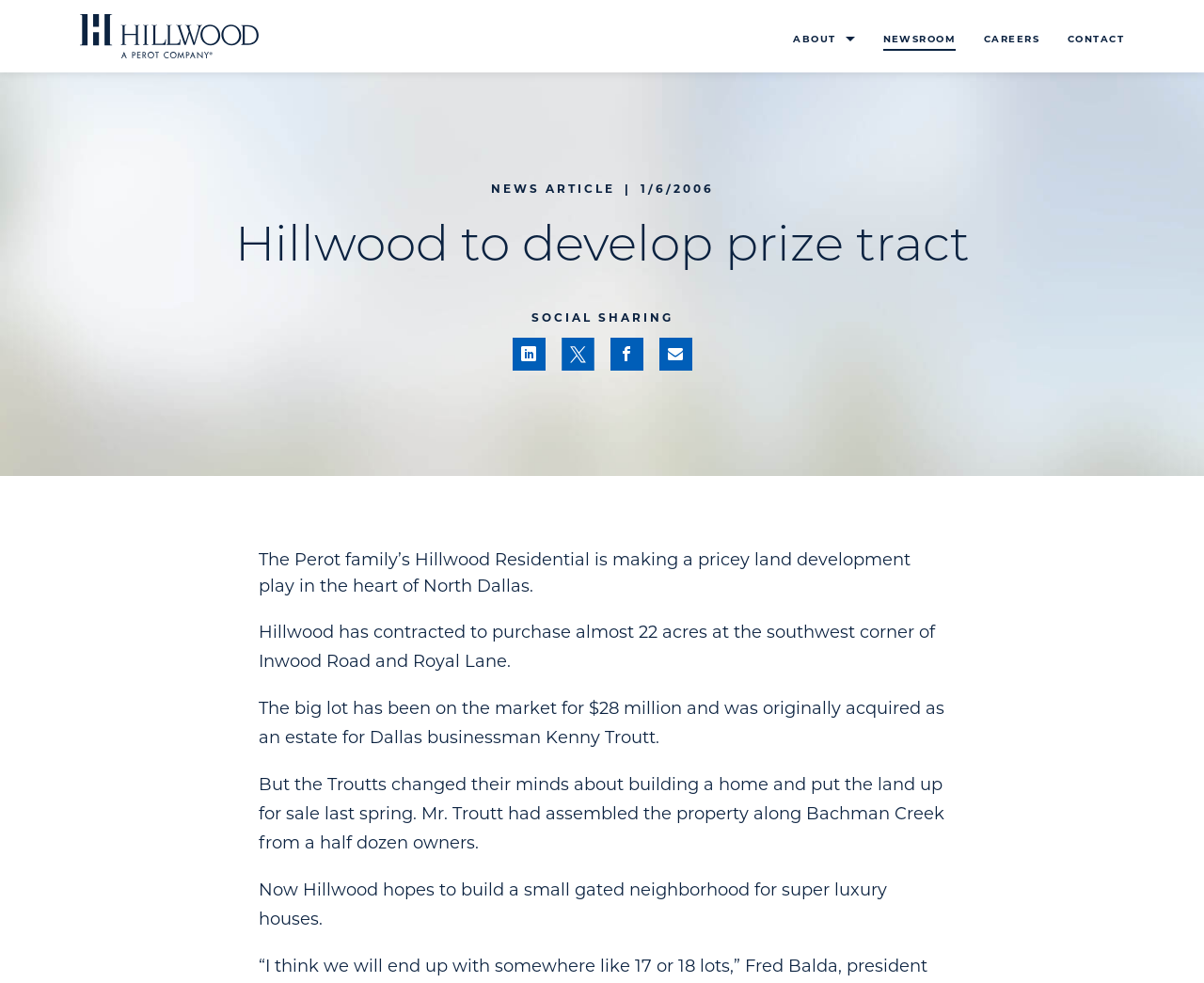What is the location of the land development?
Give a comprehensive and detailed explanation for the question.

The location of the land development is mentioned in the article as 'the heart of North Dallas', which is stated in the first paragraph of the article.